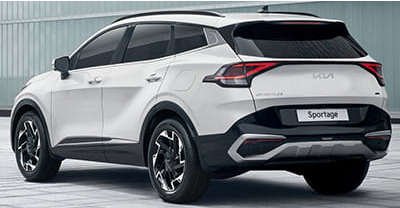What is the purpose of mentioning car insurance in the UAE?
Based on the screenshot, respond with a single word or phrase.

It's an enticing option